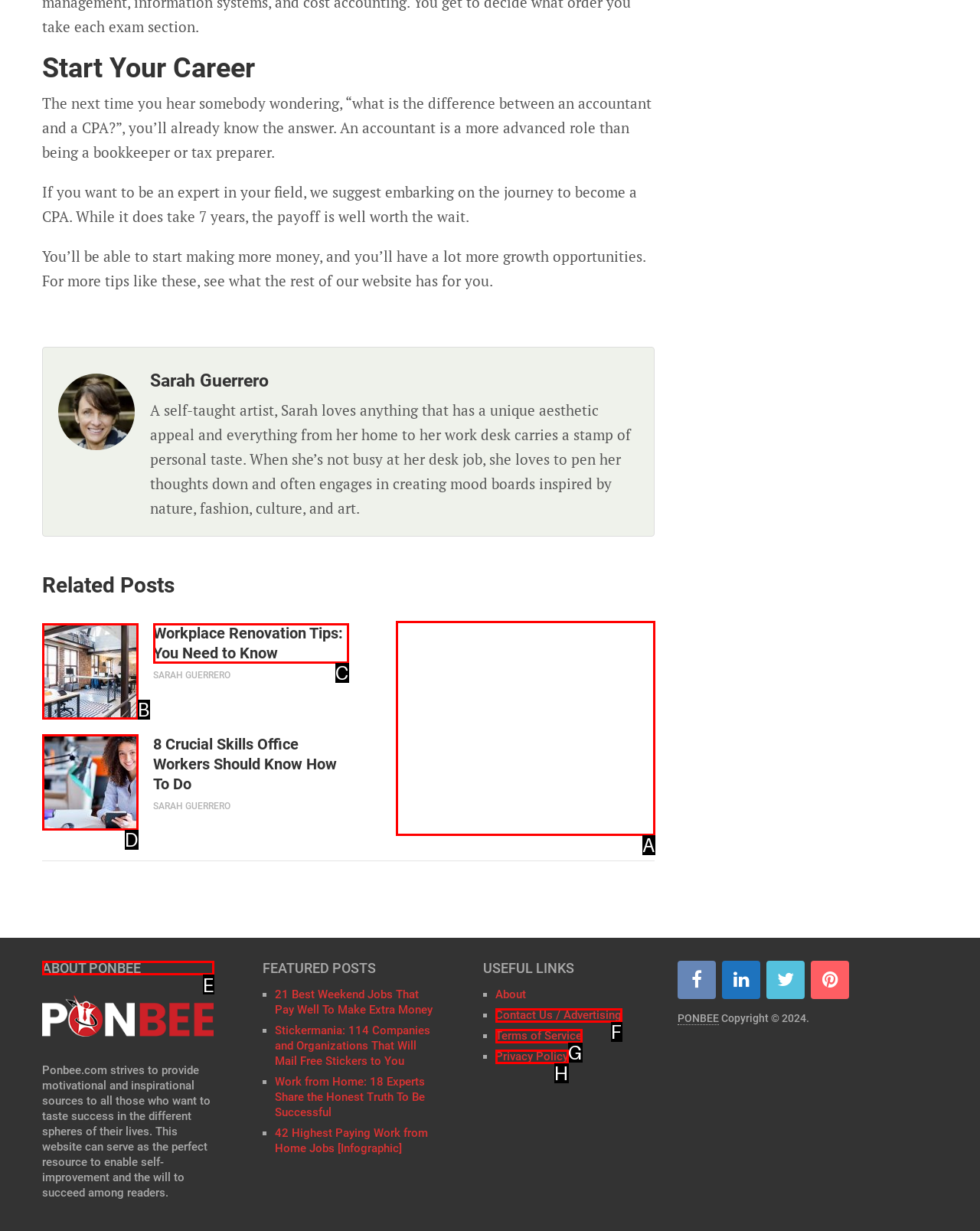Determine which HTML element to click to execute the following task: Learn more about Ponbee Answer with the letter of the selected option.

E